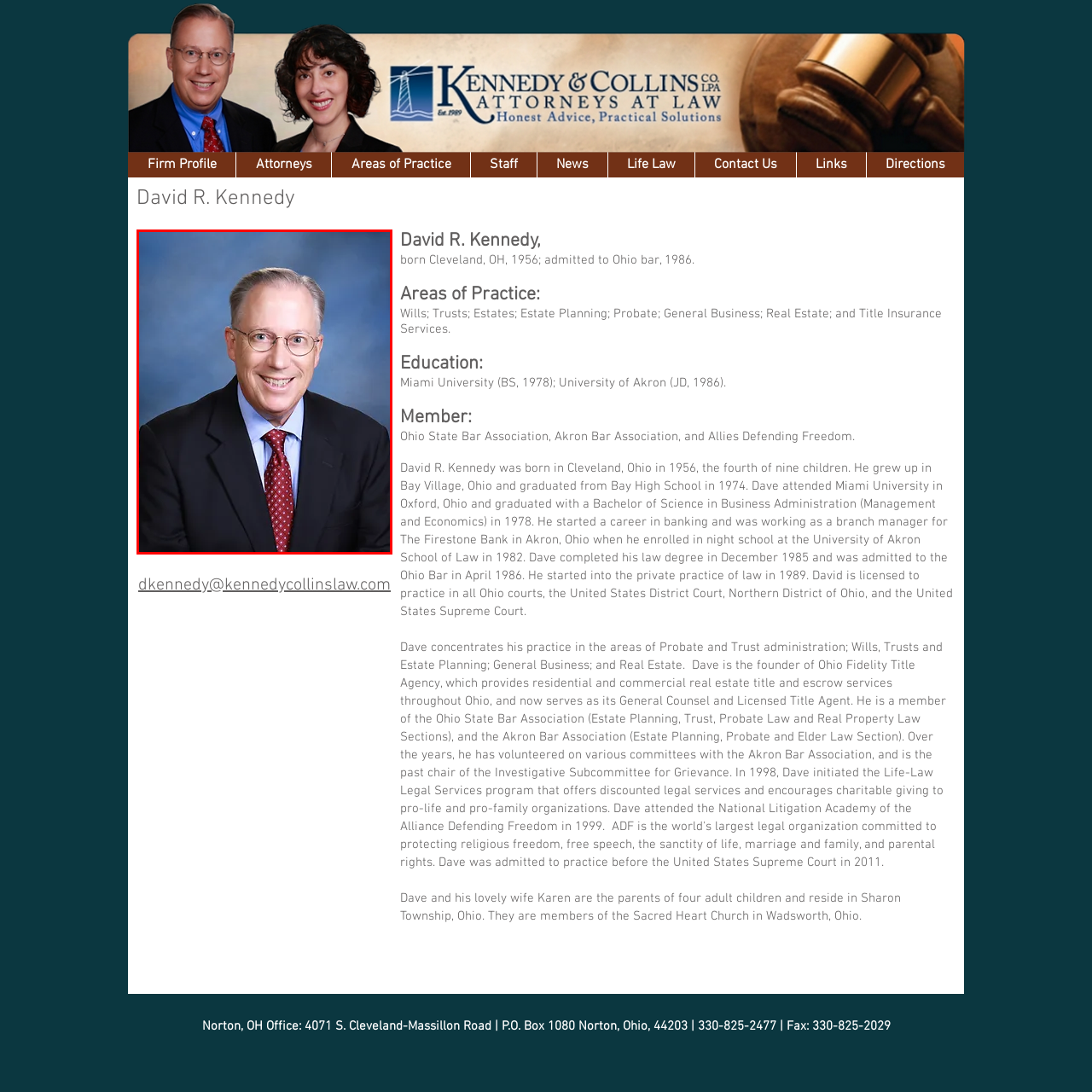Offer a thorough and descriptive summary of the image captured in the red bounding box.

The image features a professional portrait of David R. Kennedy, who is likely an attorney given the context of the webpage. He is smiling broadly, conveying a warm and approachable demeanor. Kennedy is dressed in a formal black suit with a light blue shirt and a patterned burgundy tie that complements his attire. He wears glasses, and his neatly styled hair is grey. The background is a soft blue gradient, enhancing the professional tone of the portrait. This image serves as a visual representation of Kennedy, who has a rich background in law and has been practicing since 1989. He emphasizes areas such as estate planning and general business law, showcasing his expertise and approachable nature as a legal professional.